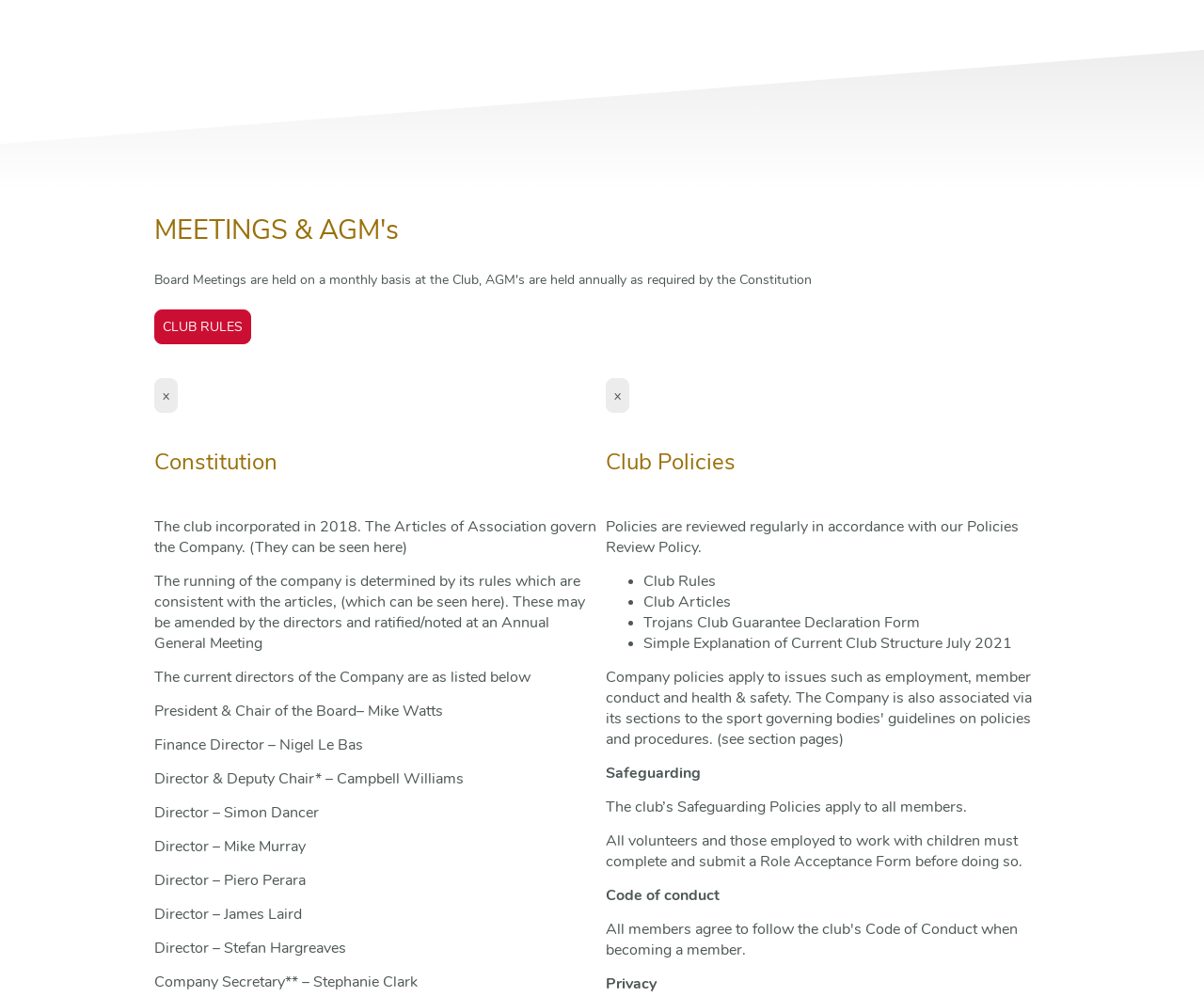Give a one-word or short-phrase answer to the following question: 
What is the name of the company's president?

Mike Watts